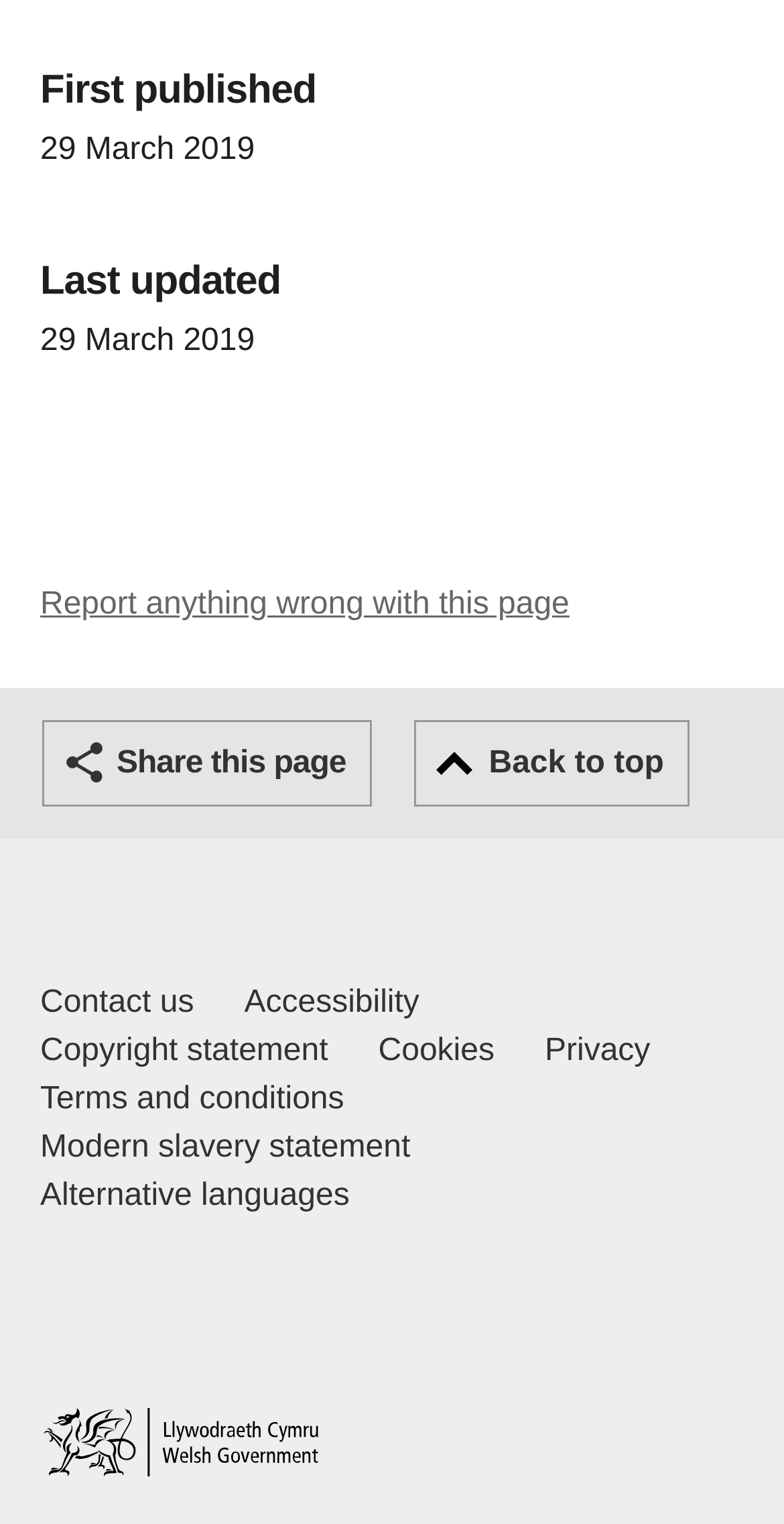Determine the coordinates of the bounding box for the clickable area needed to execute this instruction: "Report anything wrong with this page".

[0.051, 0.386, 0.726, 0.408]